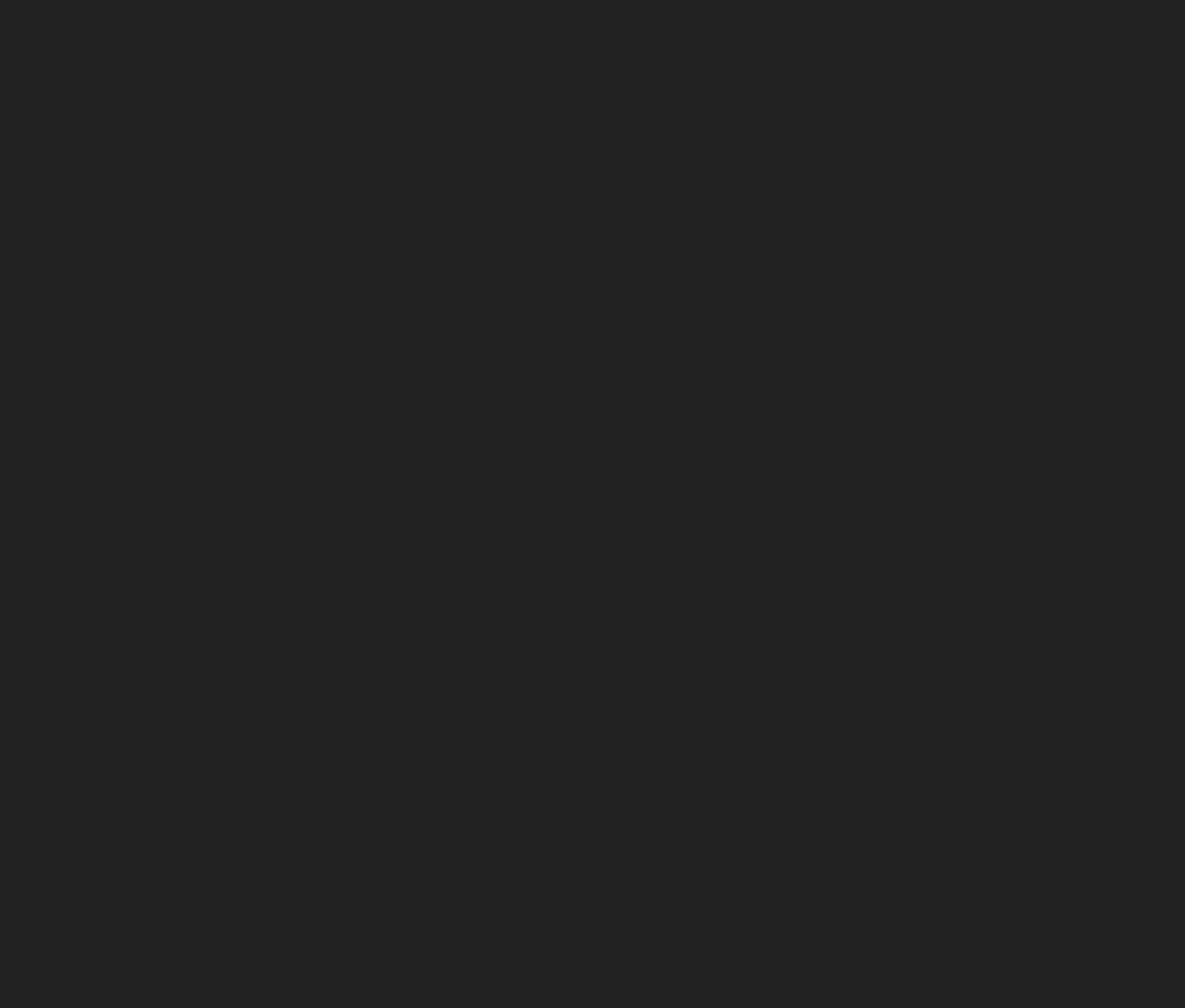Locate the bounding box coordinates of the area where you should click to accomplish the instruction: "Click on '@drahtphotography'".

[0.502, 0.865, 0.588, 0.885]